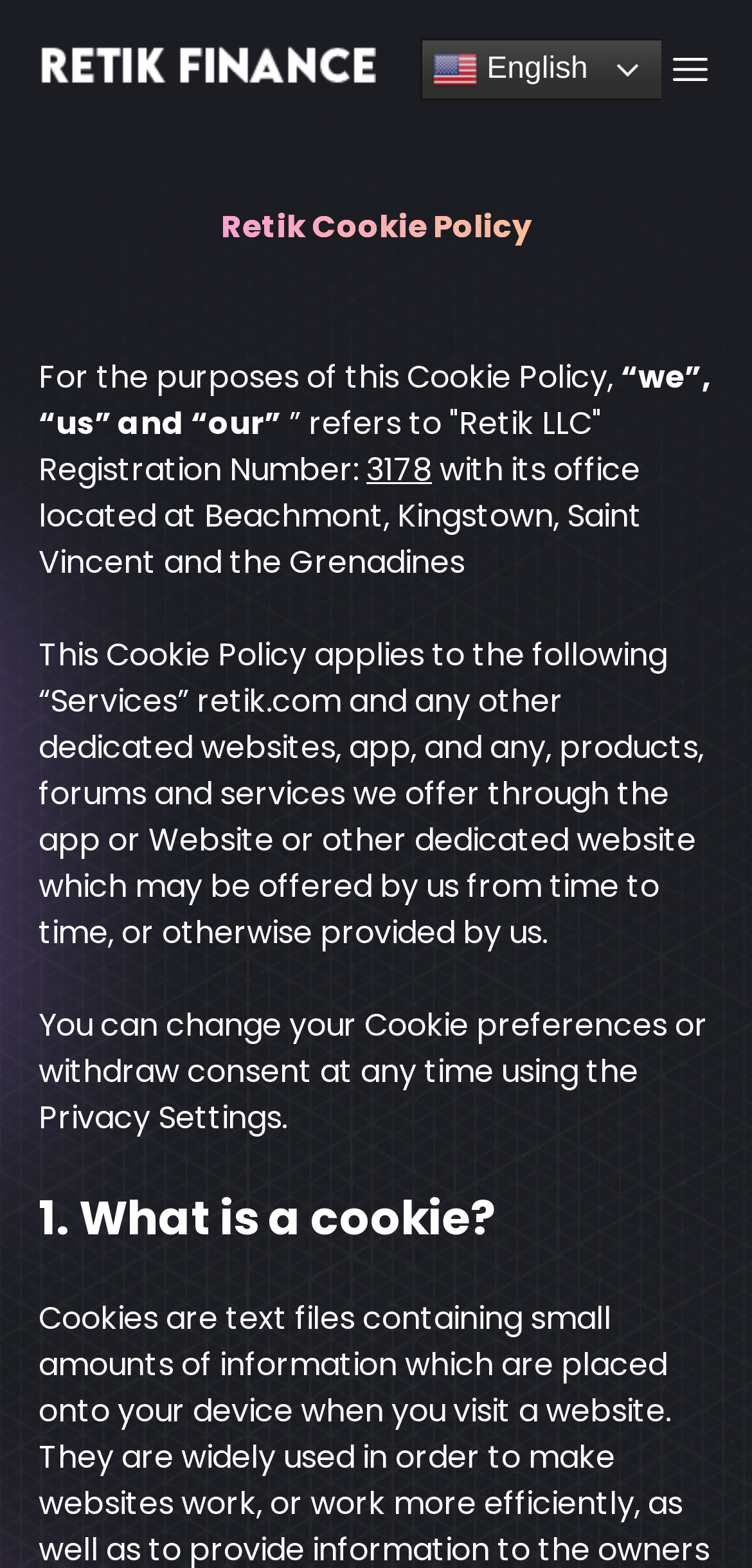Please give a succinct answer to the question in one word or phrase:
How can users change their Cookie preferences?

Using the Privacy Settings